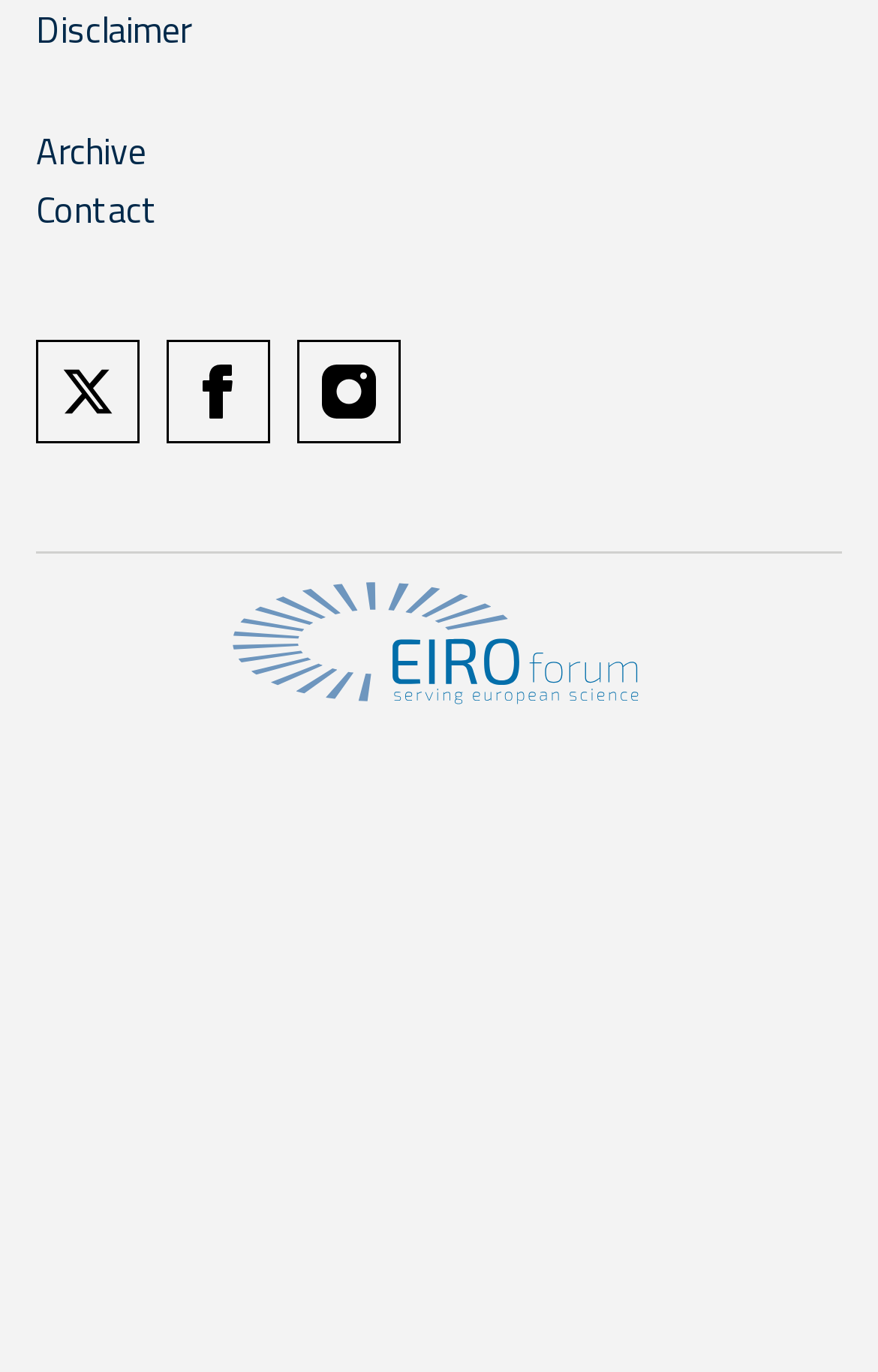Please reply with a single word or brief phrase to the question: 
What is the first link on the top left?

Disclaimer